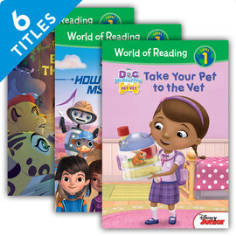Write a descriptive caption for the image, covering all notable aspects.

The image showcases a colorful collection of children's books titled "World of Reading Level 1," featuring the prominent character Doc McStuffins on the cover of one book, "Doc McStuffins: Take Your Pet to the Vet." This engaging series is designed to promote early literacy skills among young readers, presenting a blend of fun and educational content. Accompanying this featured title are several other colorful book covers, emphasizing a total of six titles in the collection, making it a delightful and appealing choice for parents looking to encourage reading. The vibrant design and familiar characters aim to captivate the attention of children, fostering a love for reading from an early age.